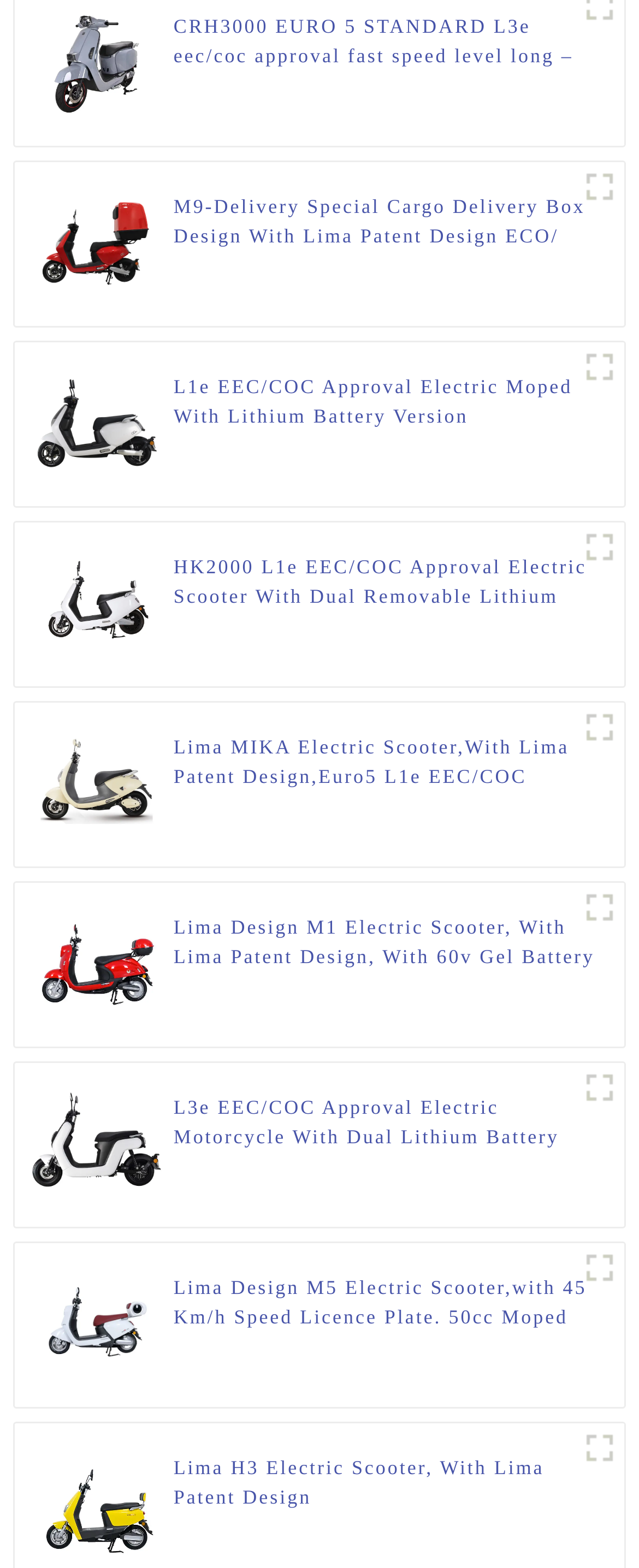Give a one-word or short-phrase answer to the following question: 
How many images are on this webpage?

10